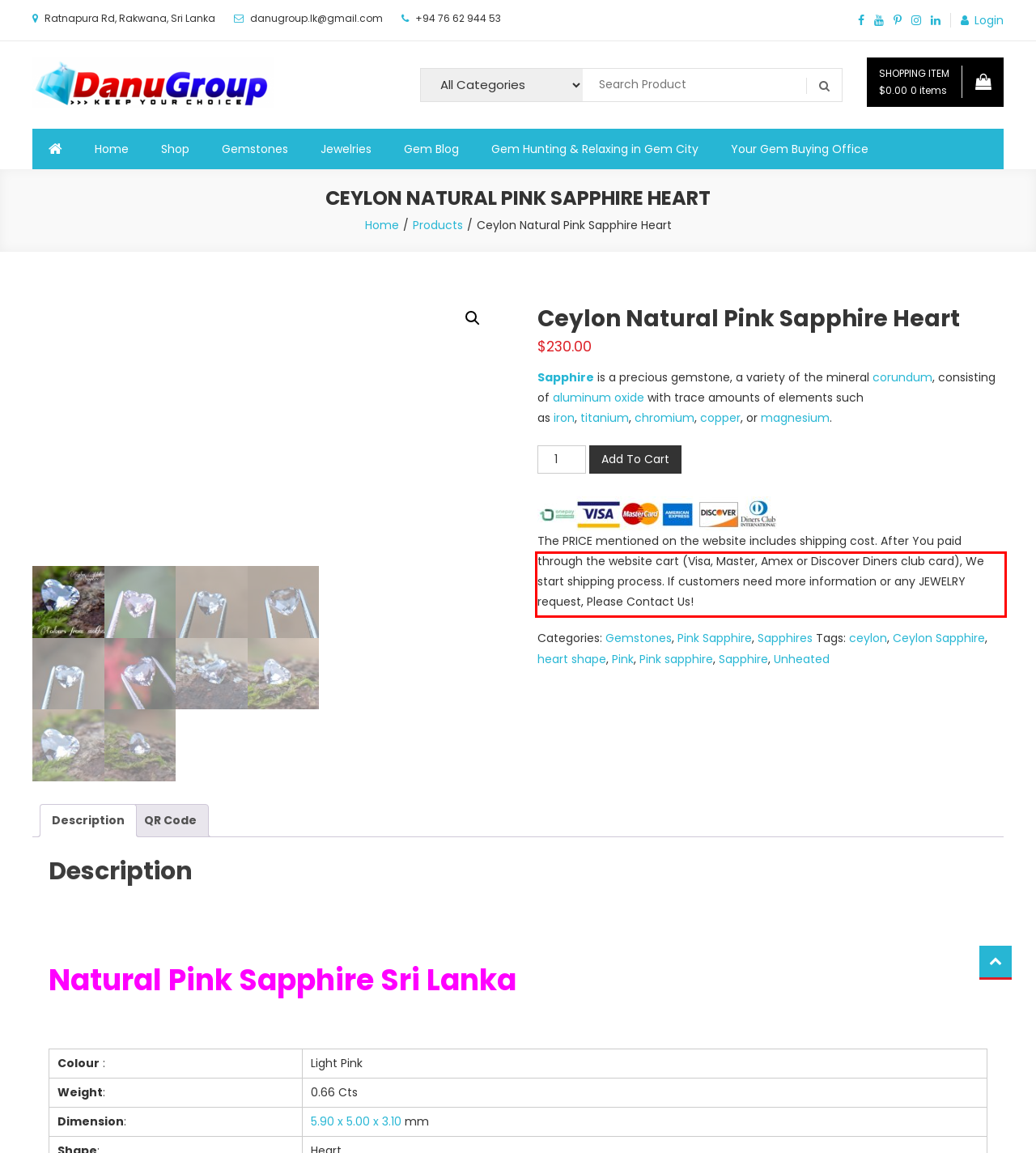You are provided with a webpage screenshot that includes a red rectangle bounding box. Extract the text content from within the bounding box using OCR.

Sapphire is a precious gemstone, a variety of the mineral corundum, consisting of aluminum oxide with trace amounts of elements such as iron, titanium, chromium, copper, or magnesium.